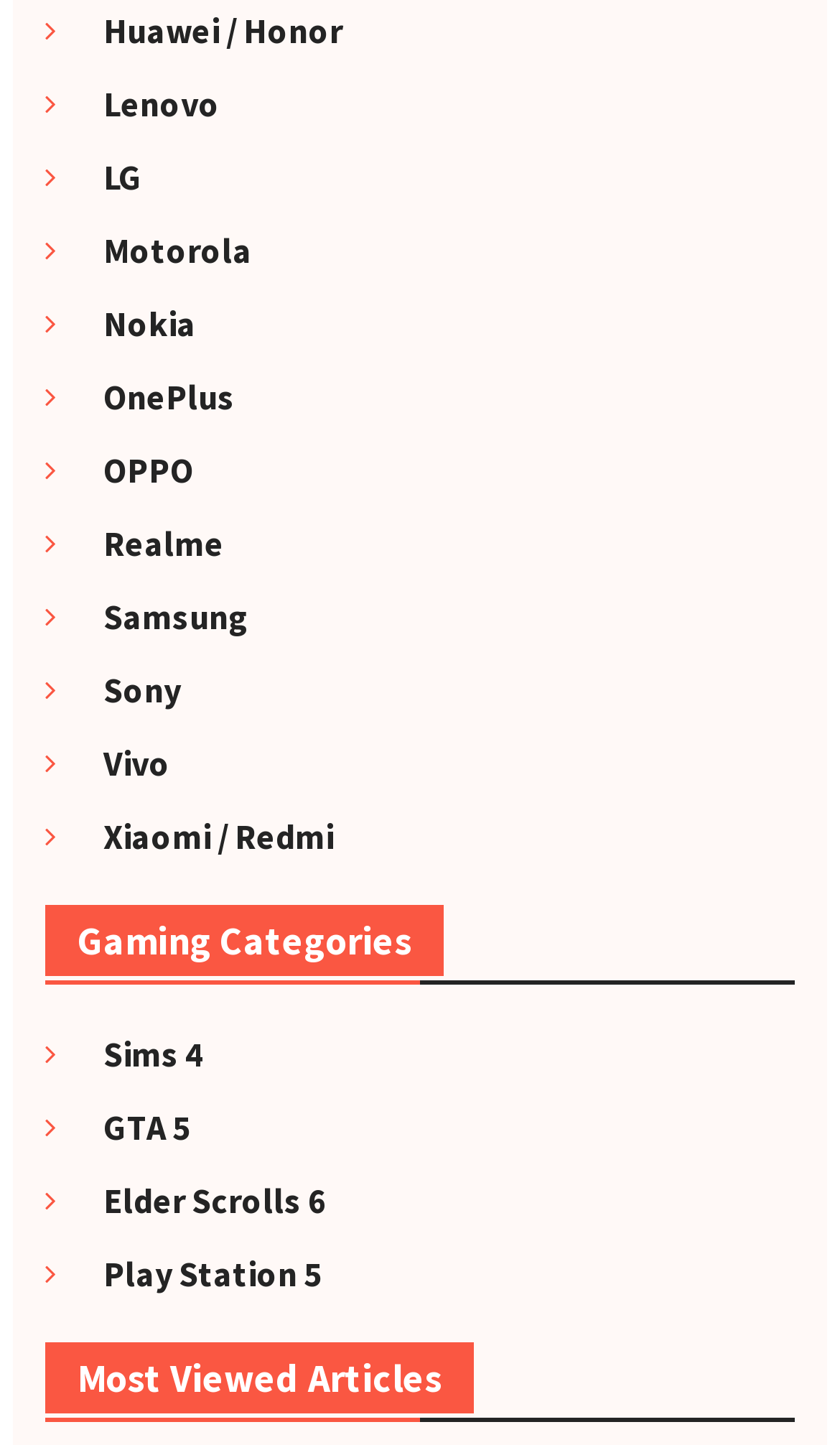Extract the bounding box coordinates of the UI element described by: "OnePlus". The coordinates should include four float numbers ranging from 0 to 1, e.g., [left, top, right, bottom].

[0.084, 0.26, 0.279, 0.29]